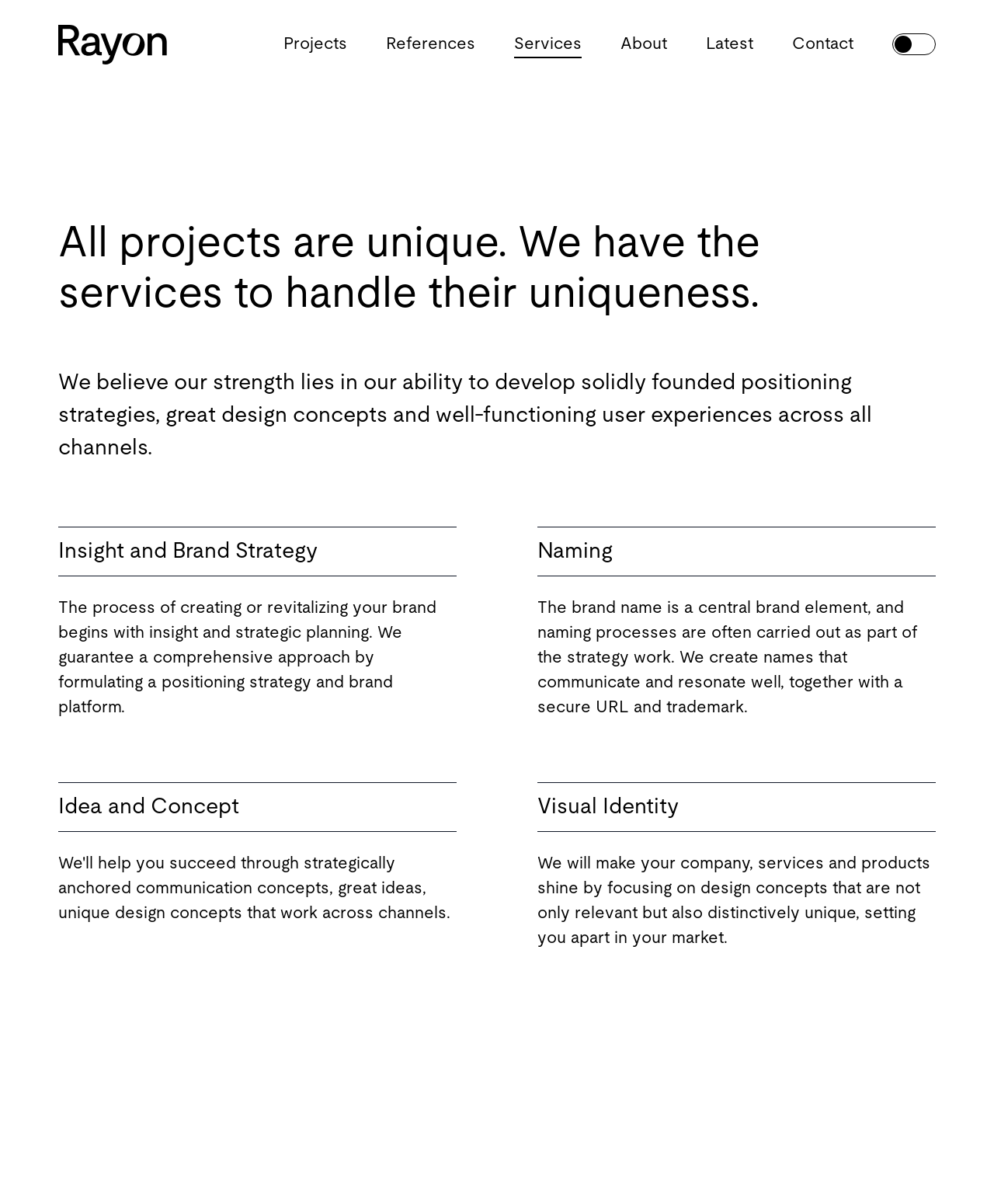What is the last link on the top navigation bar?
Relying on the image, give a concise answer in one word or a brief phrase.

Contact